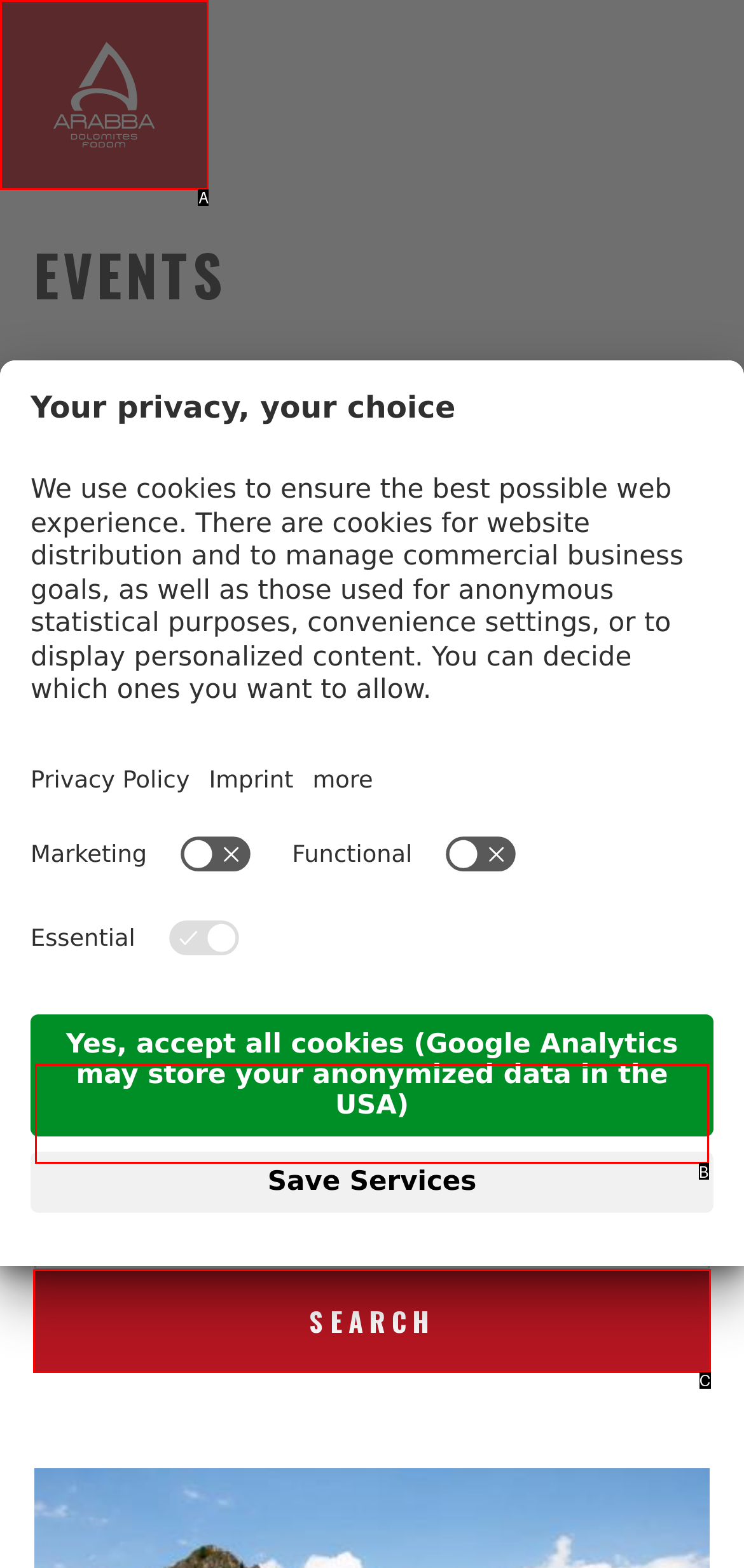Choose the option that best matches the element: wonên.
Respond with the letter of the correct option.

None